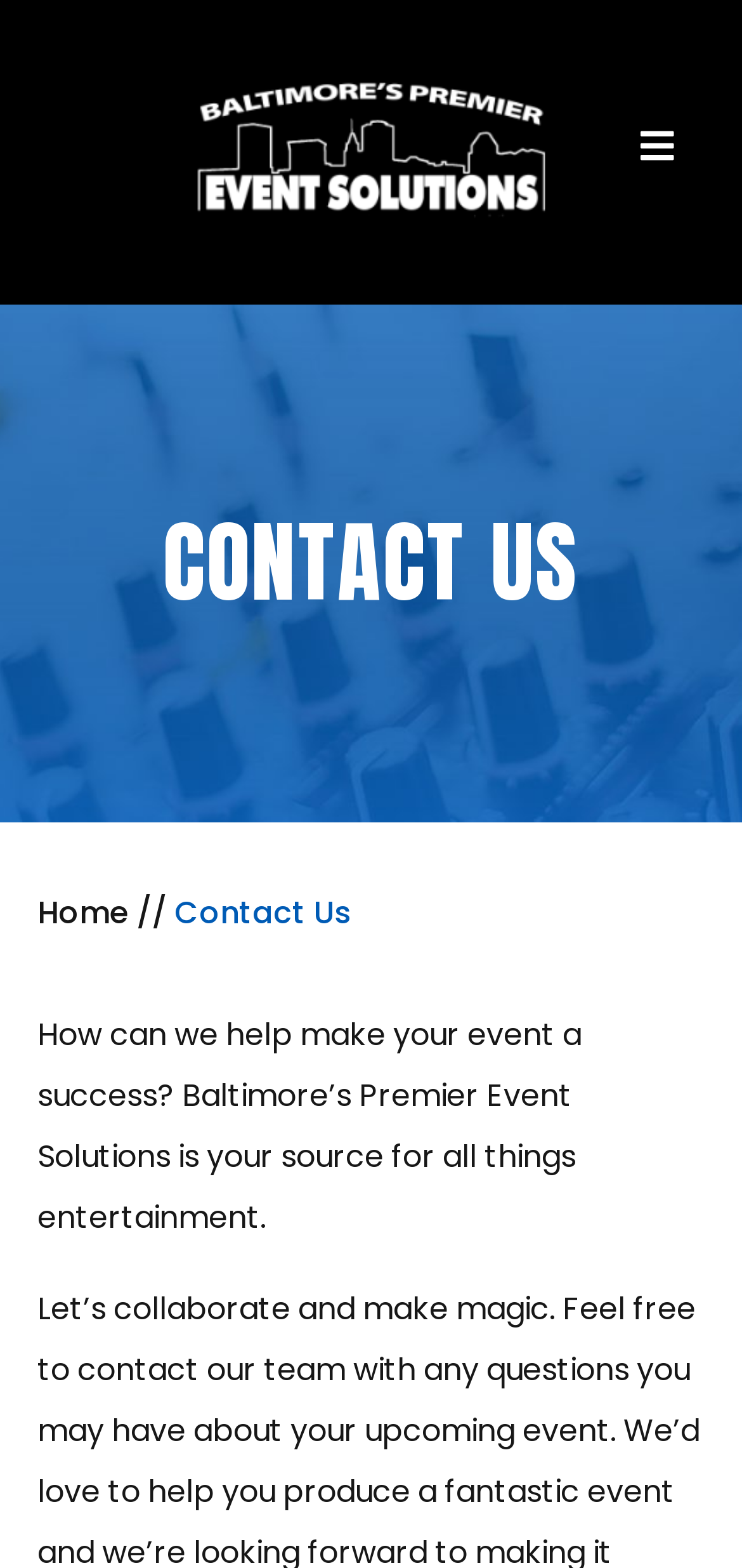Write a detailed summary of the webpage, including text, images, and layout.

The webpage appears to be a contact page for an event solutions company called Baltimore's Premier Event Solutions. At the top of the page, there is a logo that is also a link, which takes up about half of the width of the page. Below the logo, there is a header section that spans the full width of the page, containing a prominent heading that reads "CONTACT US" in a large font size.

To the right of the logo, there is a small icon that resembles an envelope, which is also a link. On the left side of the page, there is a navigation menu with a single item, "Home", which is a link. Next to the "Home" link, there is a separator, and then the text "Contact Us" appears again.

The main content of the page is a paragraph of text that starts with "How can we help make your event a success?" and describes the company's services as a source for all things entertainment. This text is positioned below the header section and takes up about half of the page's height.